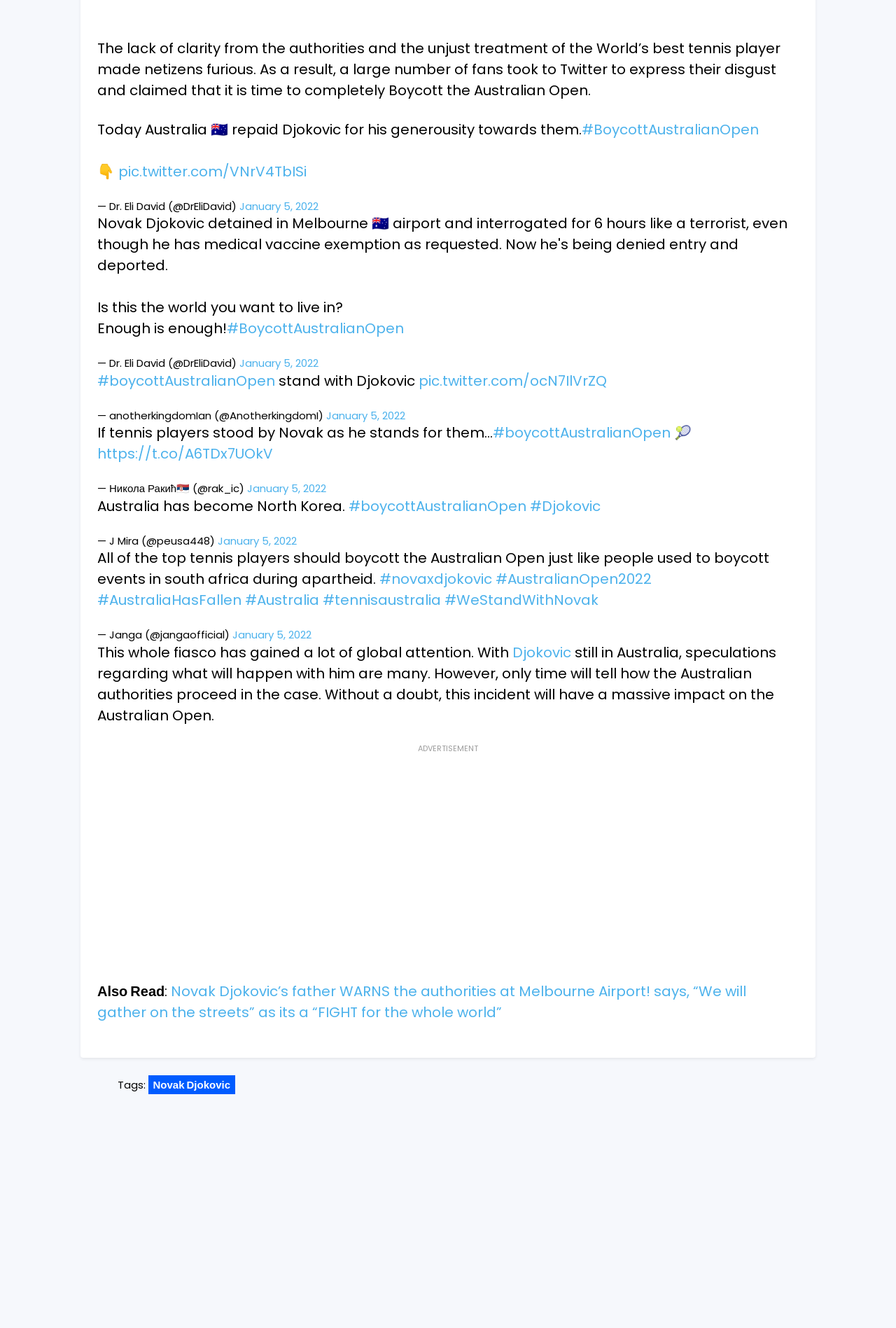Locate the bounding box coordinates of the element that should be clicked to execute the following instruction: "Read the tweet from Dr. Eli David".

[0.109, 0.15, 0.267, 0.161]